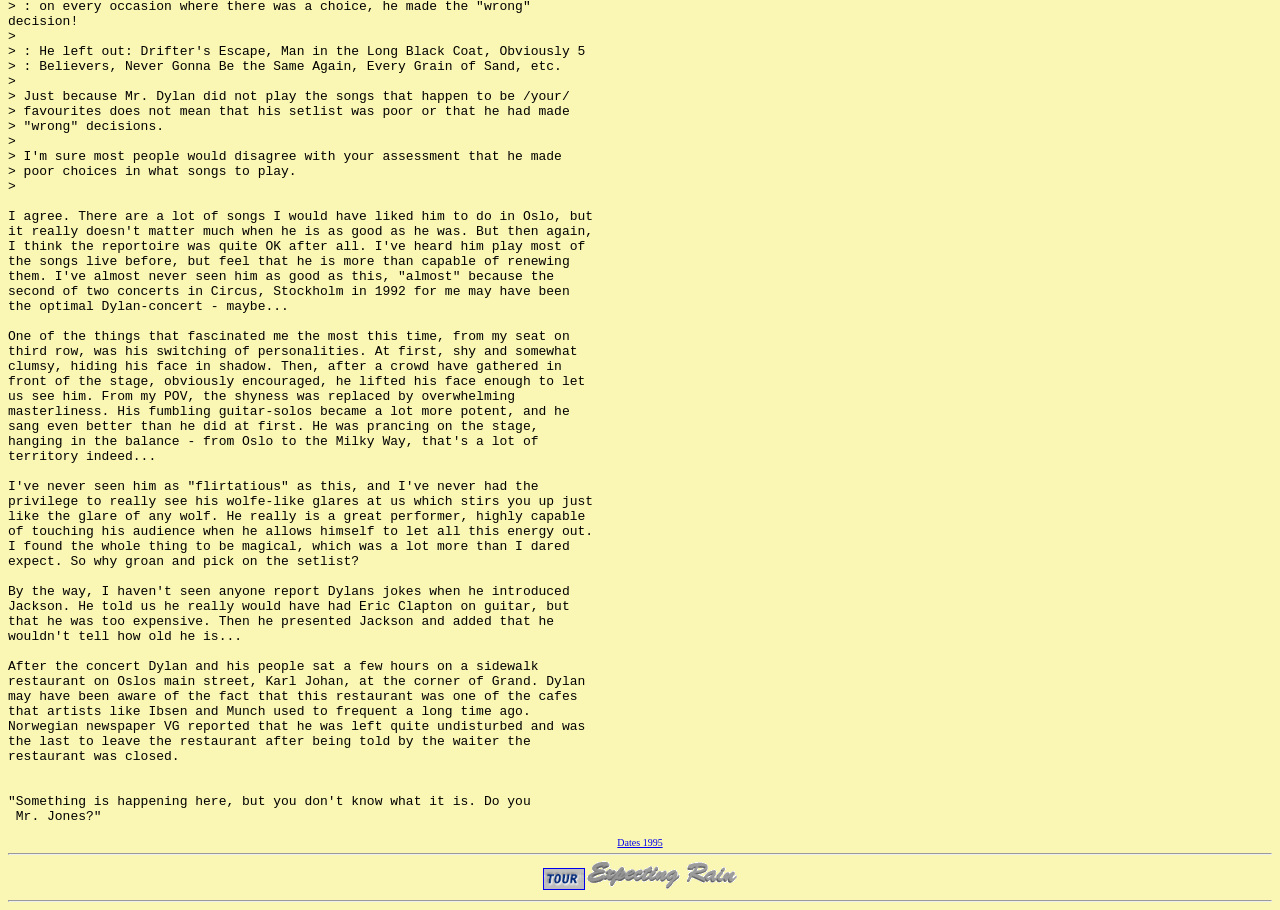Give a concise answer using one word or a phrase to the following question:
Are the links at the top aligned to the center of the page?

No